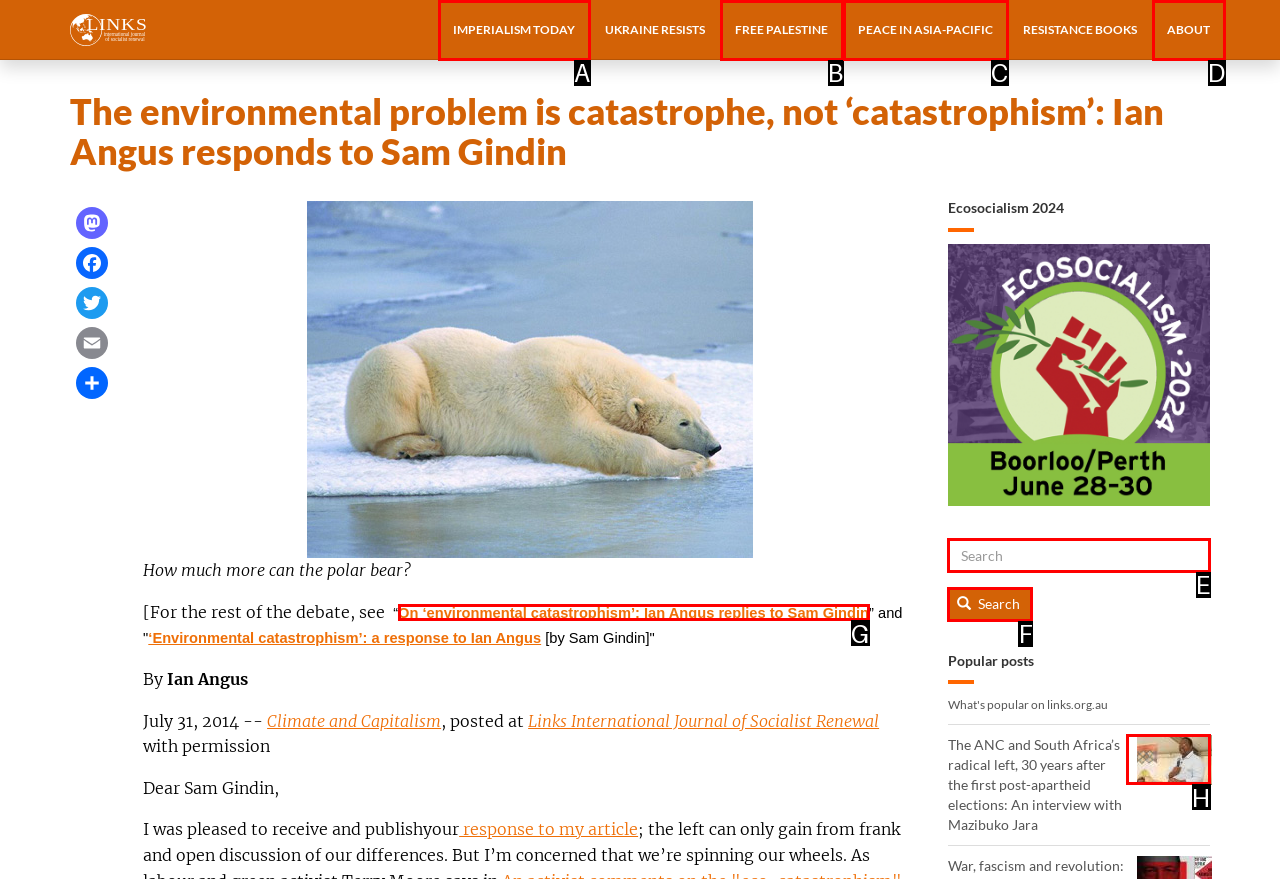Point out the option that aligns with the description: Free Palestine
Provide the letter of the corresponding choice directly.

B